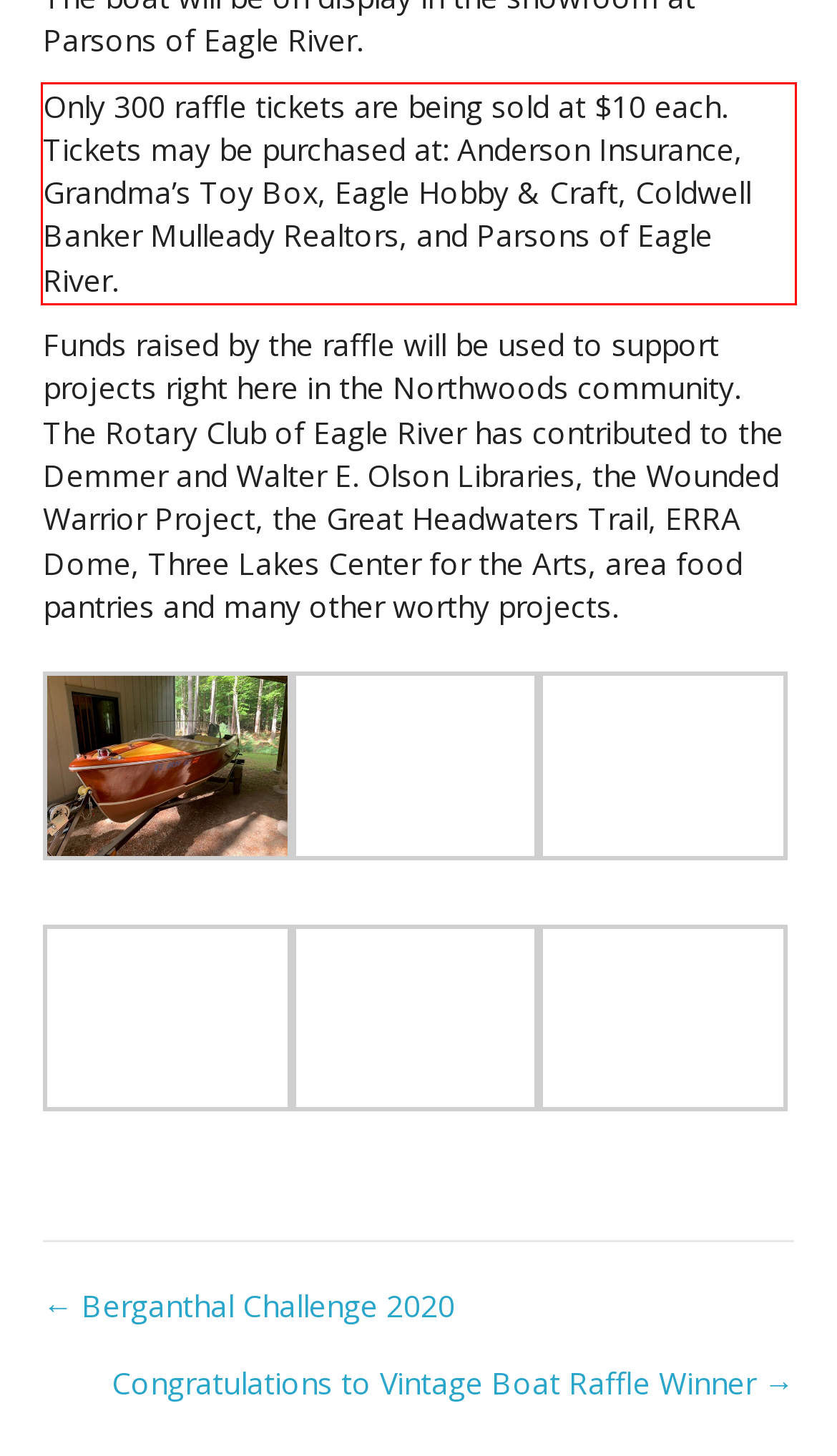You are given a screenshot showing a webpage with a red bounding box. Perform OCR to capture the text within the red bounding box.

Only 300 raffle tickets are being sold at $10 each. Tickets may be purchased at: Anderson Insurance, Grandma’s Toy Box, Eagle Hobby & Craft, Coldwell Banker Mulleady Realtors, and Parsons of Eagle River.